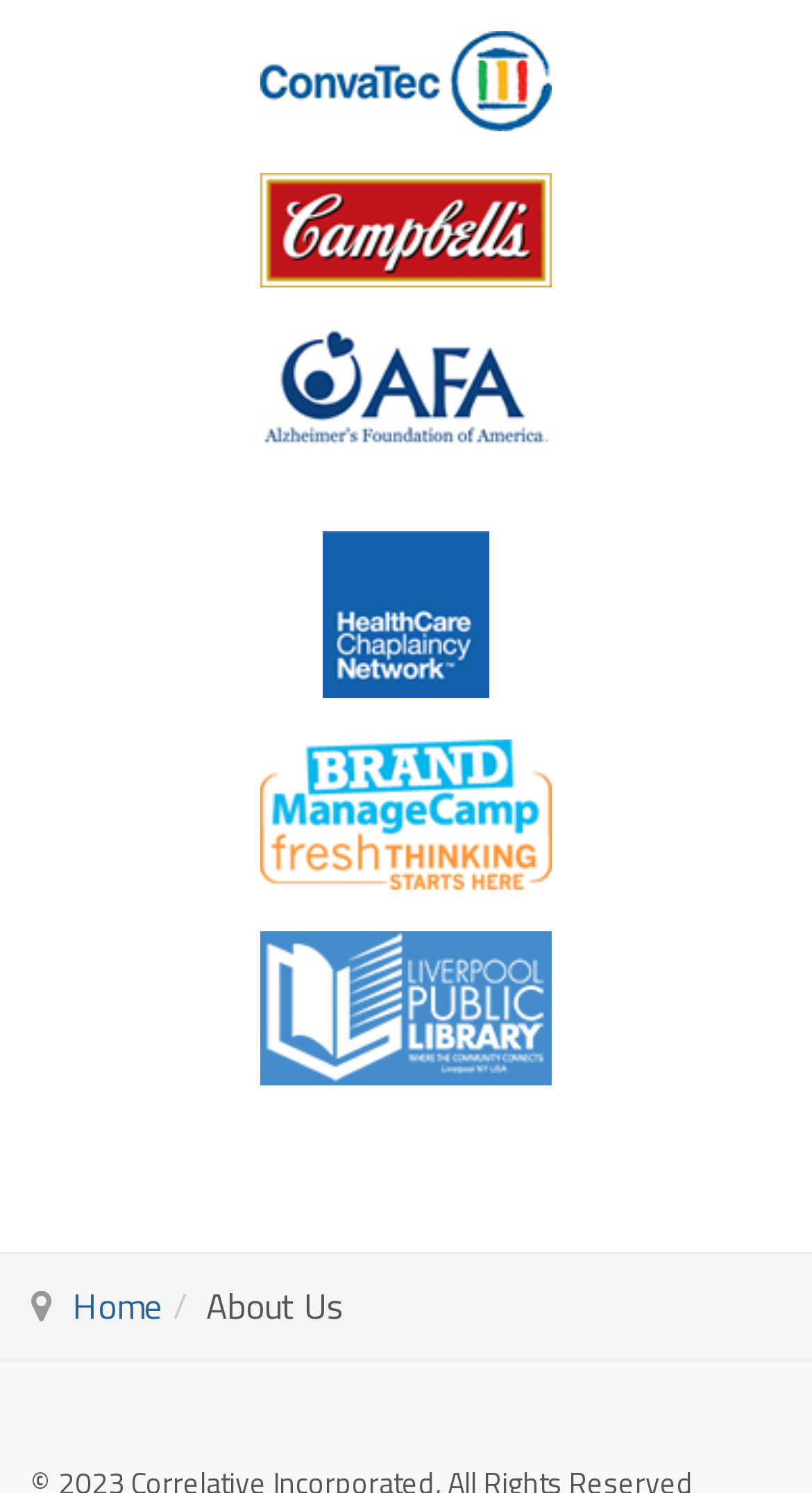What is the main category of the links listed?
Could you please answer the question thoroughly and with as much detail as possible?

The links listed on the webpage all have a similar format, starting with 'Our Customer -', which suggests that they are all categorized under 'Our Customers'.